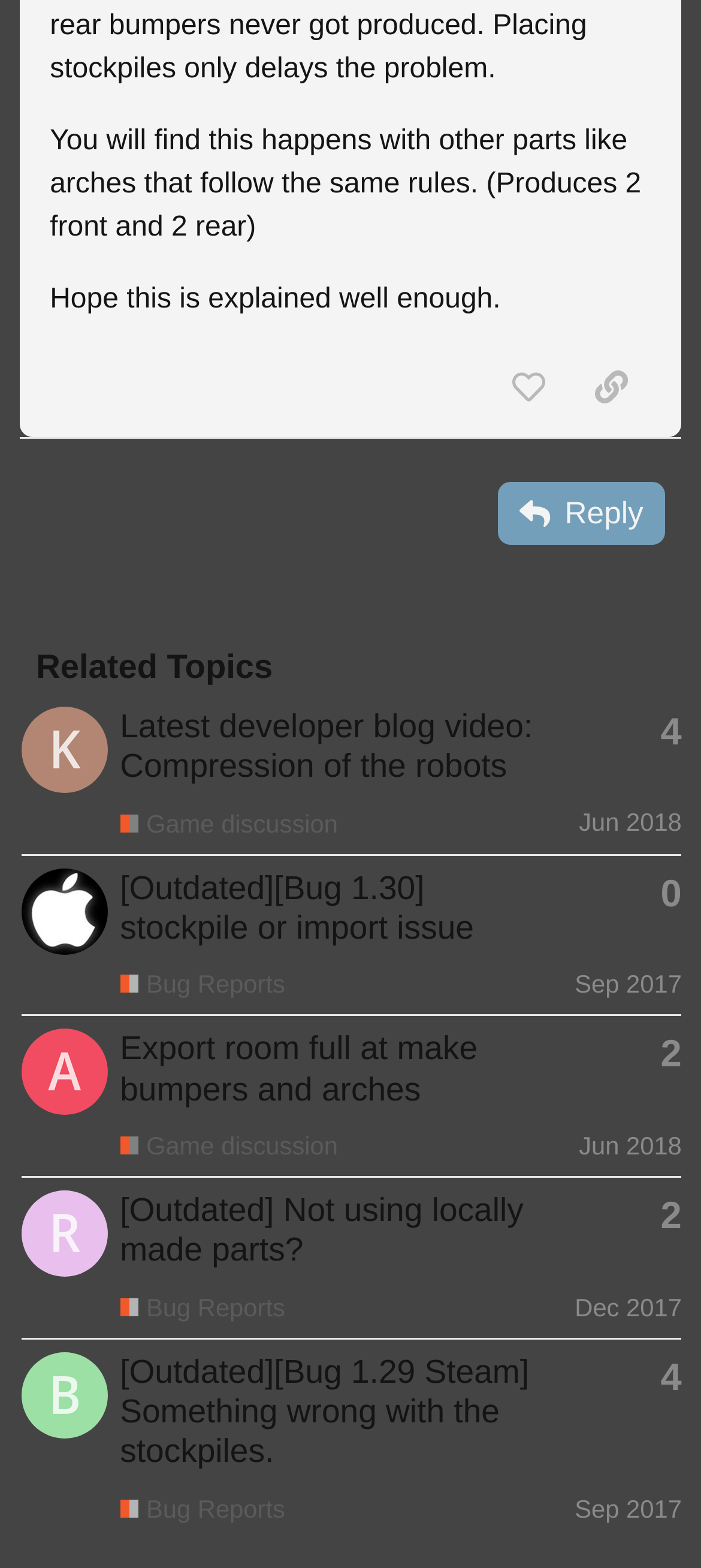Can you find the bounding box coordinates for the element that needs to be clicked to execute this instruction: "View topic 'Latest developer blog video: Compression of the robots'"? The coordinates should be given as four float numbers between 0 and 1, i.e., [left, top, right, bottom].

[0.171, 0.45, 0.76, 0.5]